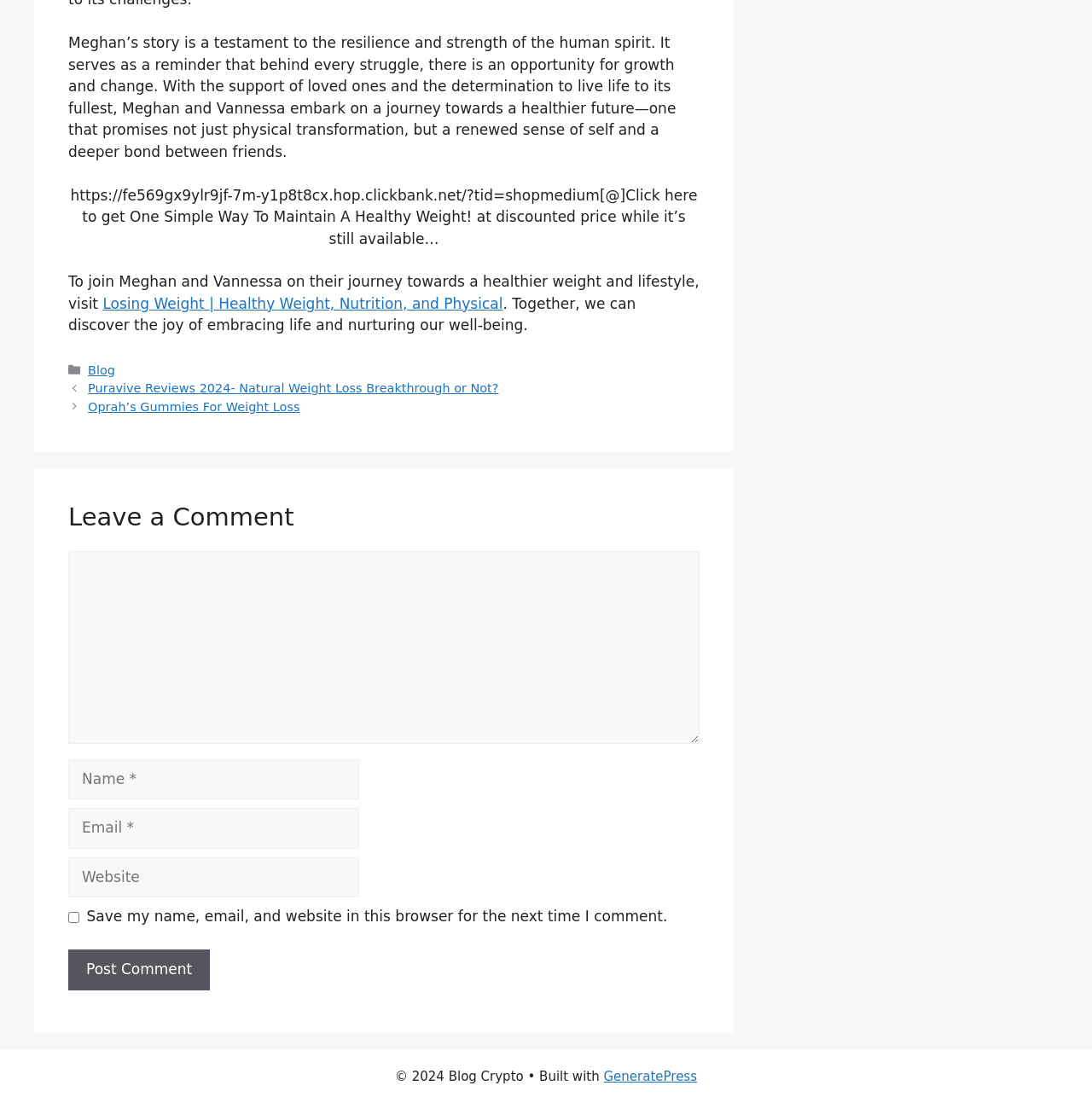Based on the element description, predict the bounding box coordinates (top-left x, top-left y, bottom-right x, bottom-right y) for the UI element in the screenshot: parent_node: Comment name="url" placeholder="Website"

[0.062, 0.777, 0.329, 0.814]